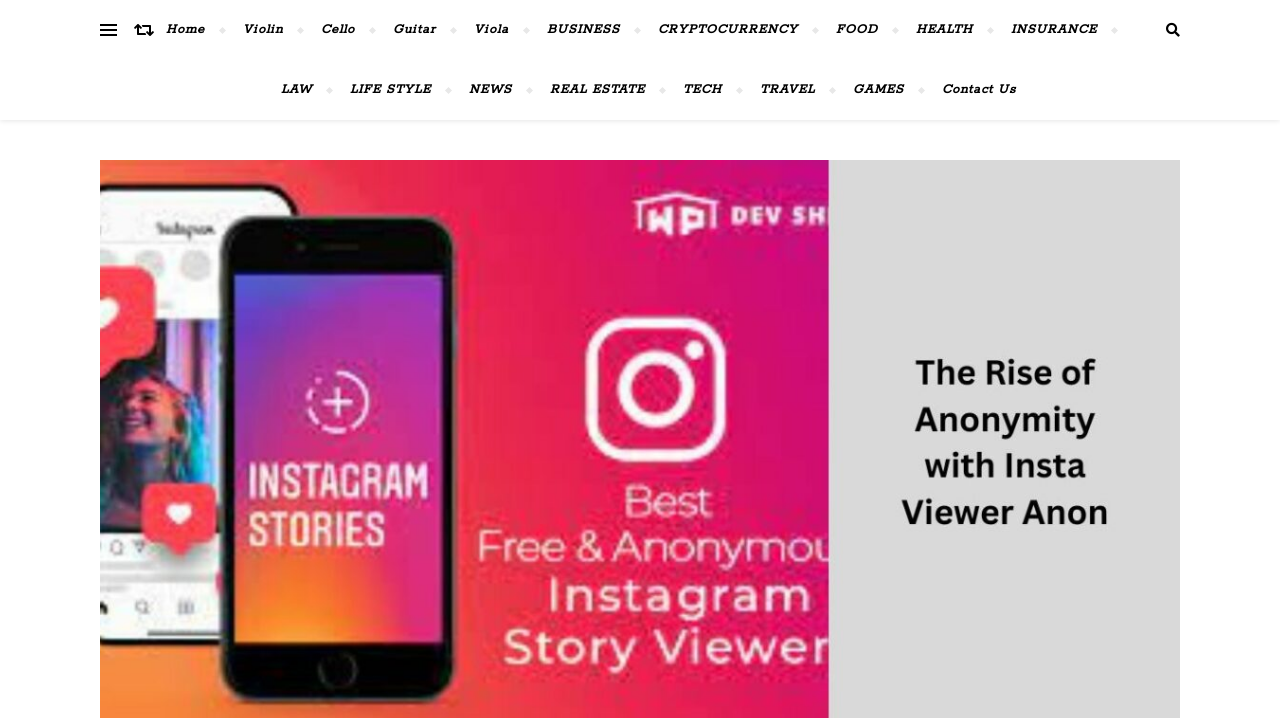Use a single word or phrase to answer the question:
What is the last link on the top right?

GAMES